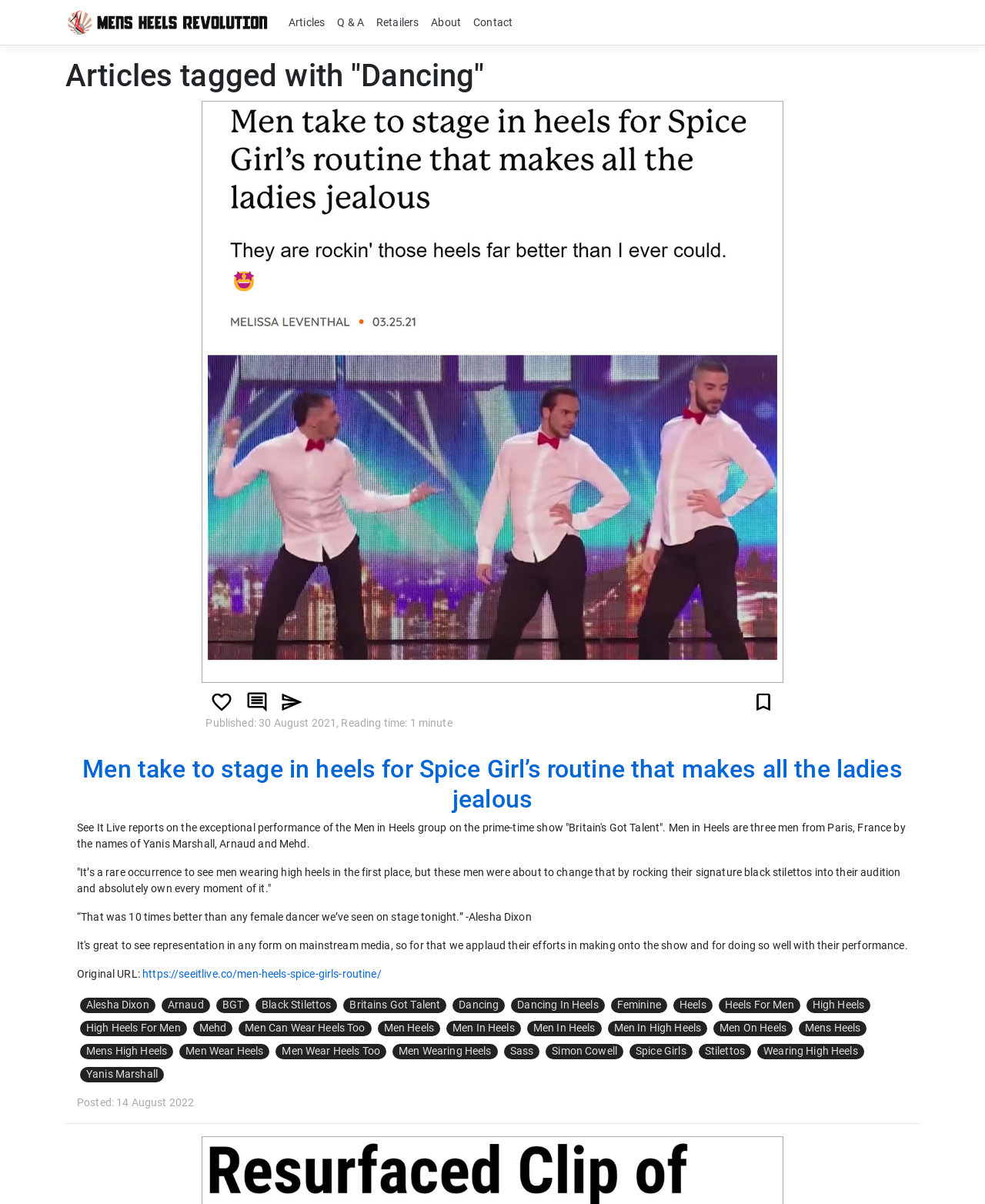Can you identify the bounding box coordinates of the clickable region needed to carry out this instruction: 'Click on the 'Articles' link'? The coordinates should be four float numbers within the range of 0 to 1, stated as [left, top, right, bottom].

[0.287, 0.007, 0.336, 0.03]